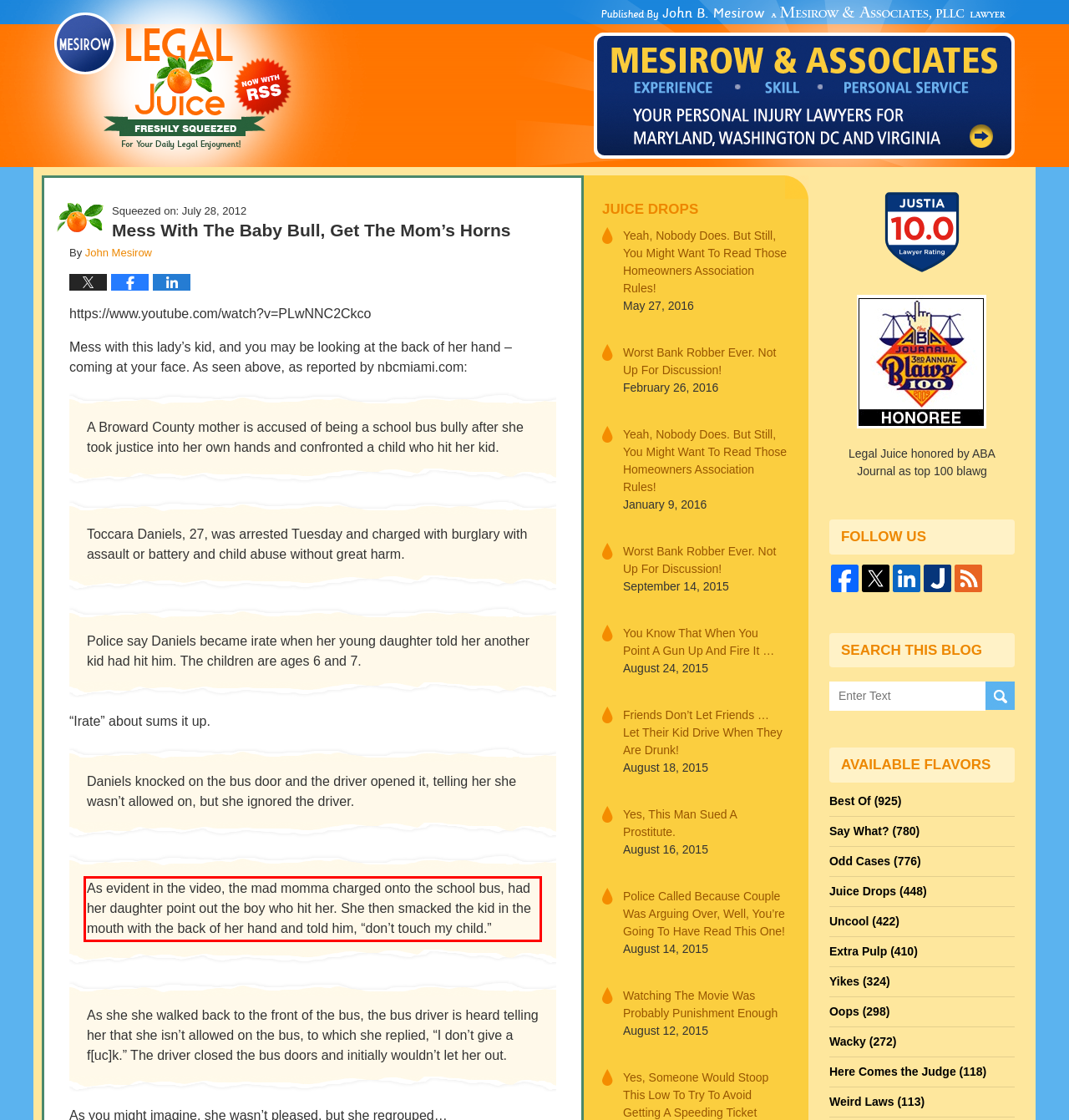Identify the text inside the red bounding box in the provided webpage screenshot and transcribe it.

As evident in the video, the mad momma charged onto the school bus, had her daughter point out the boy who hit her. She then smacked the kid in the mouth with the back of her hand and told him, “don’t touch my child.”